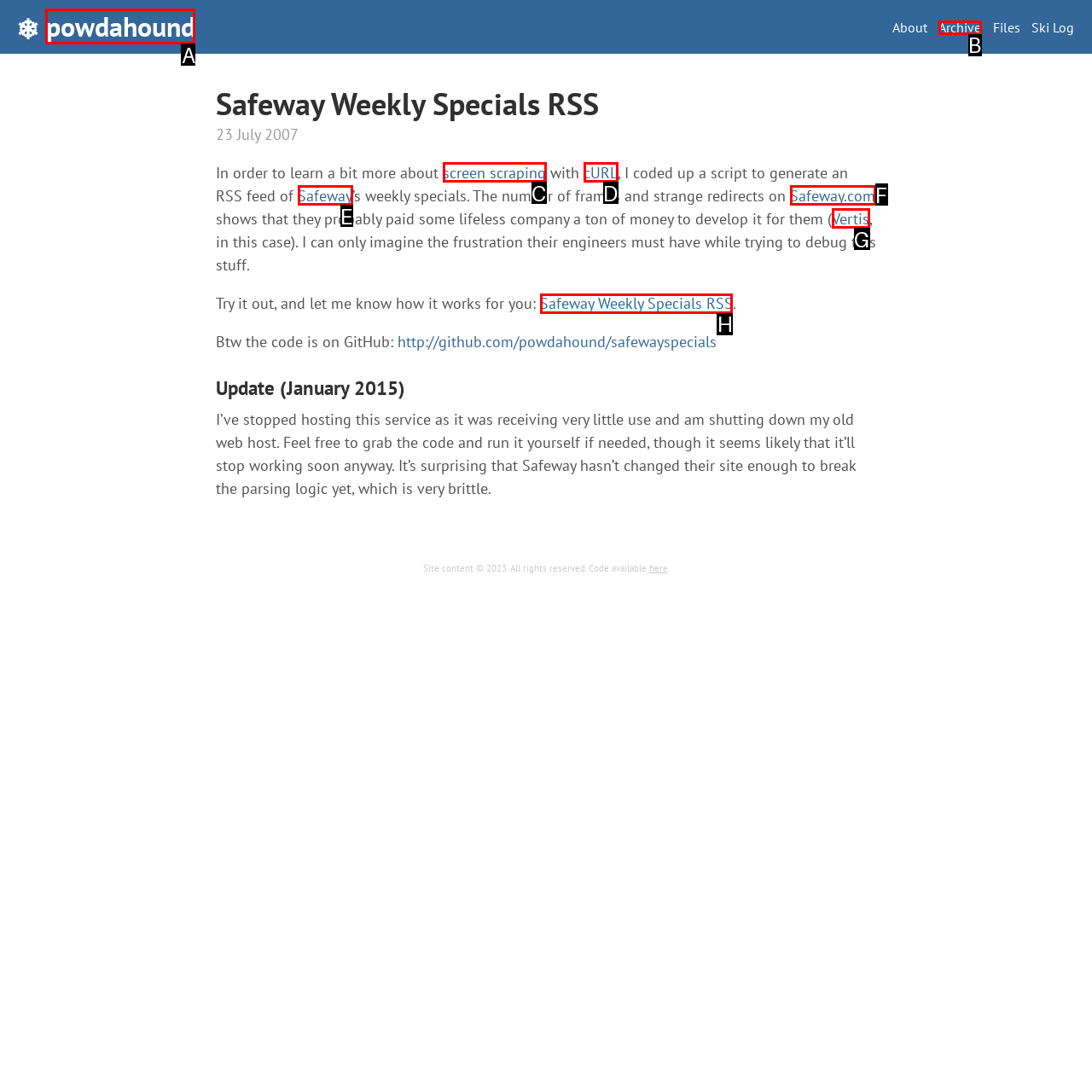Determine the letter of the element I should select to fulfill the following instruction: Explore Safeway Weekly Specials RSS. Just provide the letter.

H